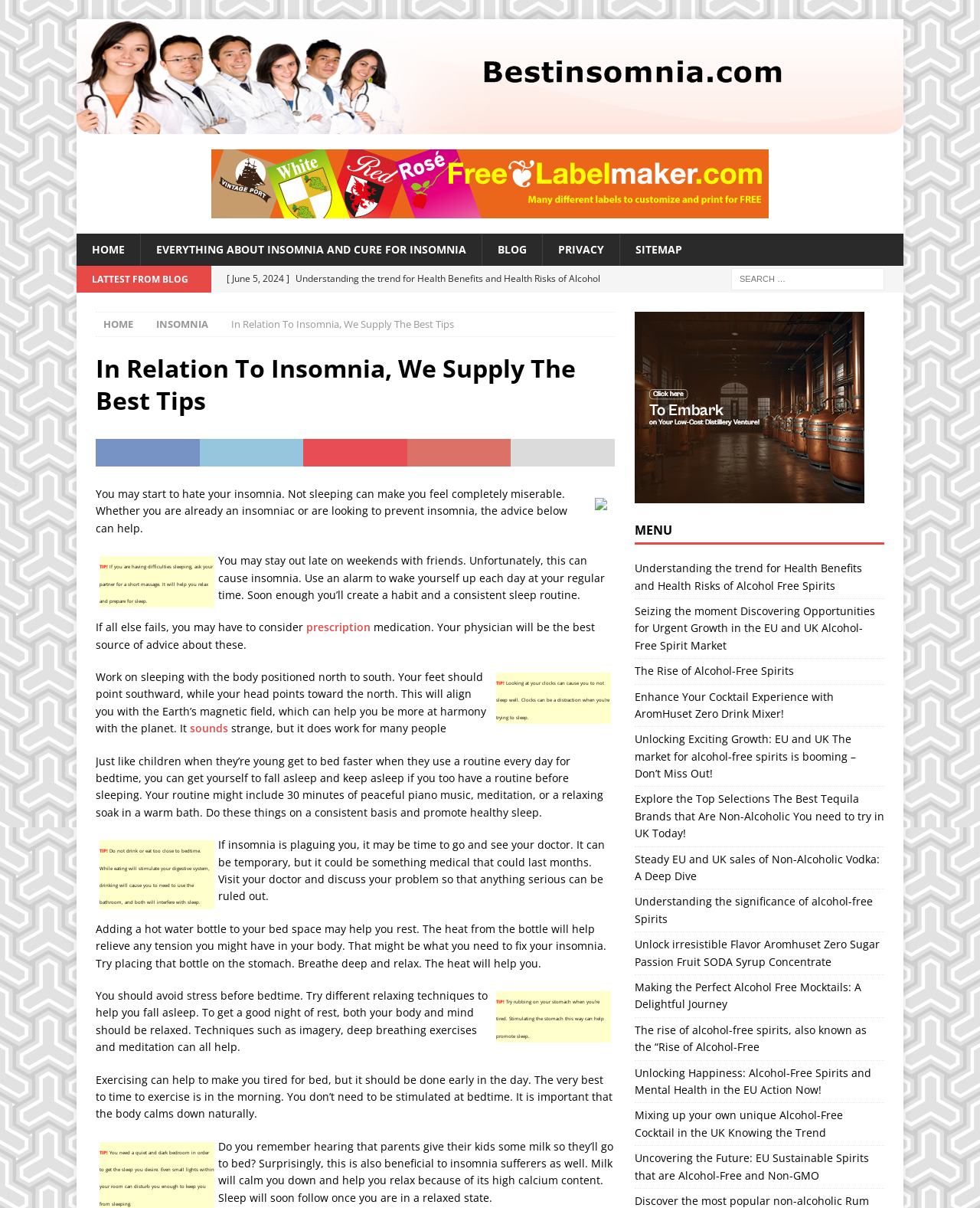Using the given description, provide the bounding box coordinates formatted as (top-left x, top-left y, bottom-right x, bottom-right y), with all values being floating point numbers between 0 and 1. Description: Blog

[0.491, 0.193, 0.553, 0.22]